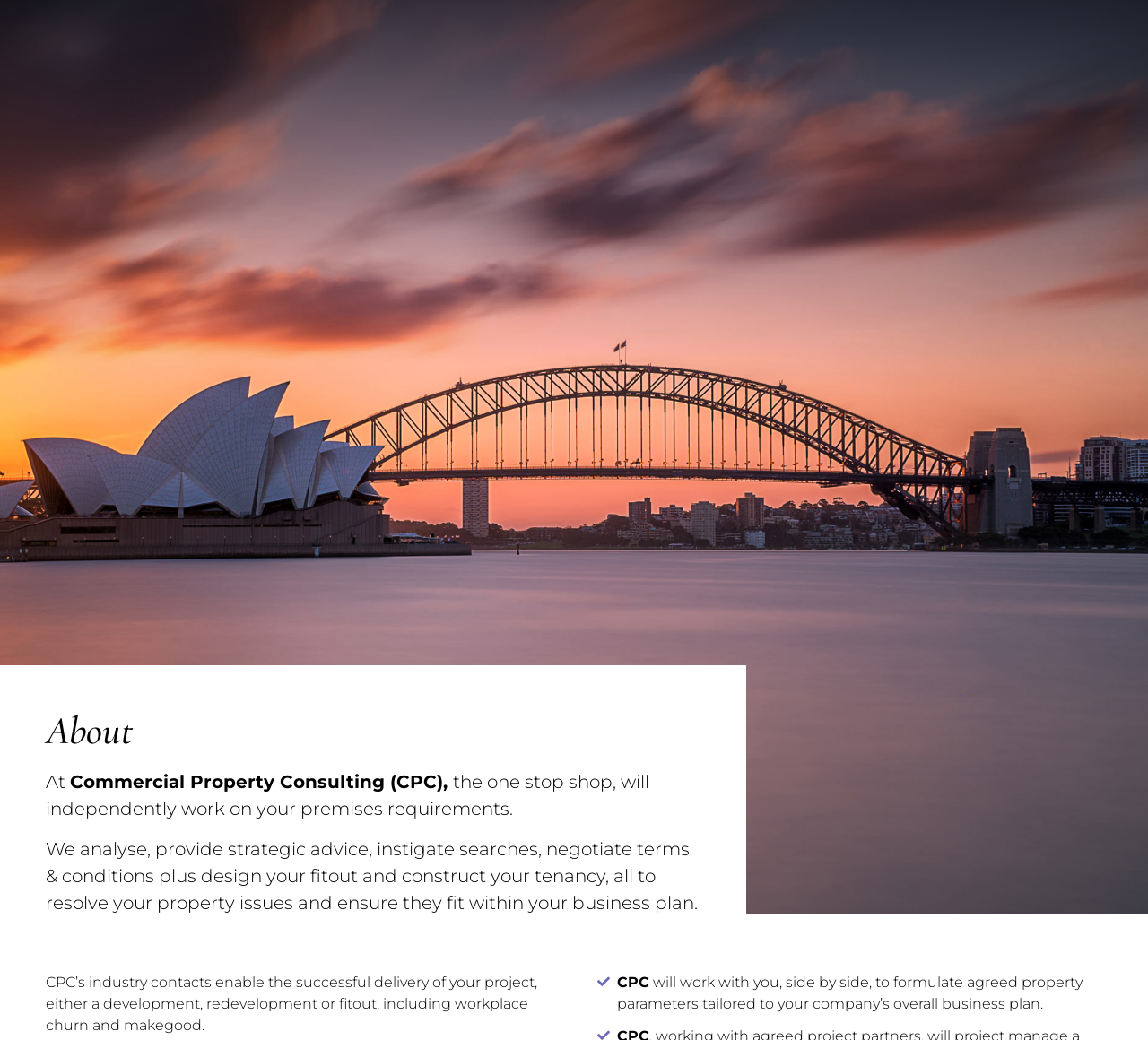What is the benefit of CPC's industry contacts? Refer to the image and provide a one-word or short phrase answer.

Successful project delivery